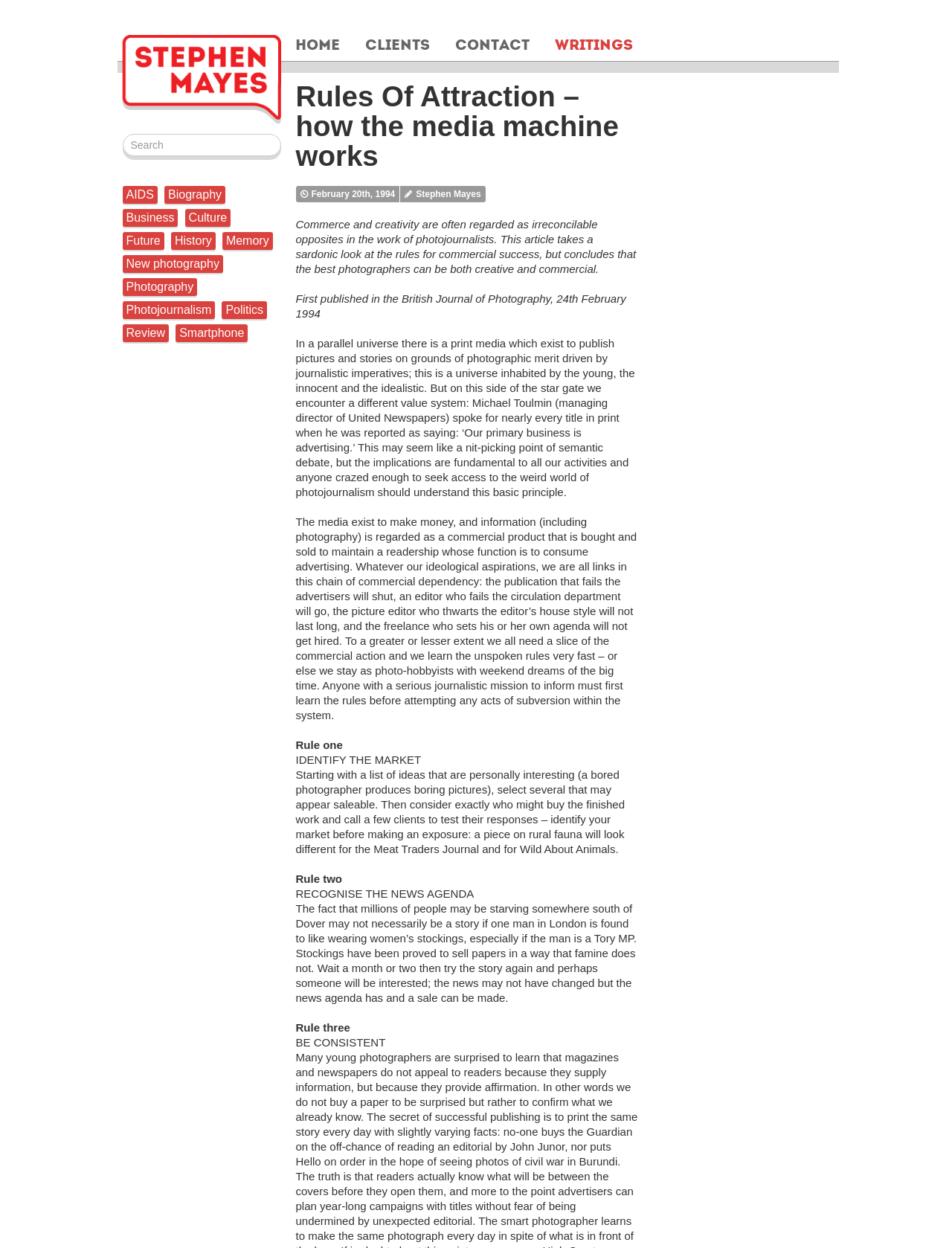Find the bounding box coordinates of the element to click in order to complete the given instruction: "Learn about AIDS."

[0.129, 0.149, 0.166, 0.163]